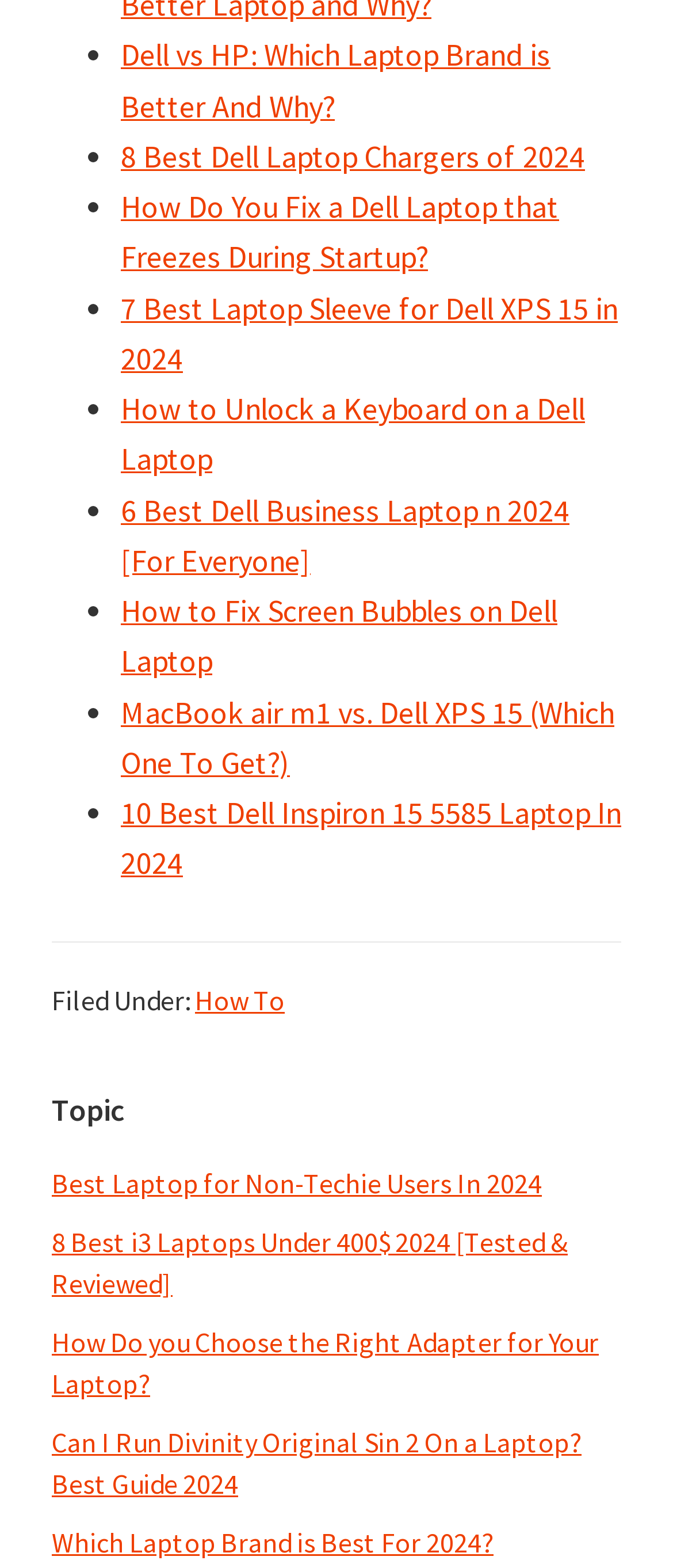Specify the bounding box coordinates of the area that needs to be clicked to achieve the following instruction: "Explore DARK PATTERNS".

None